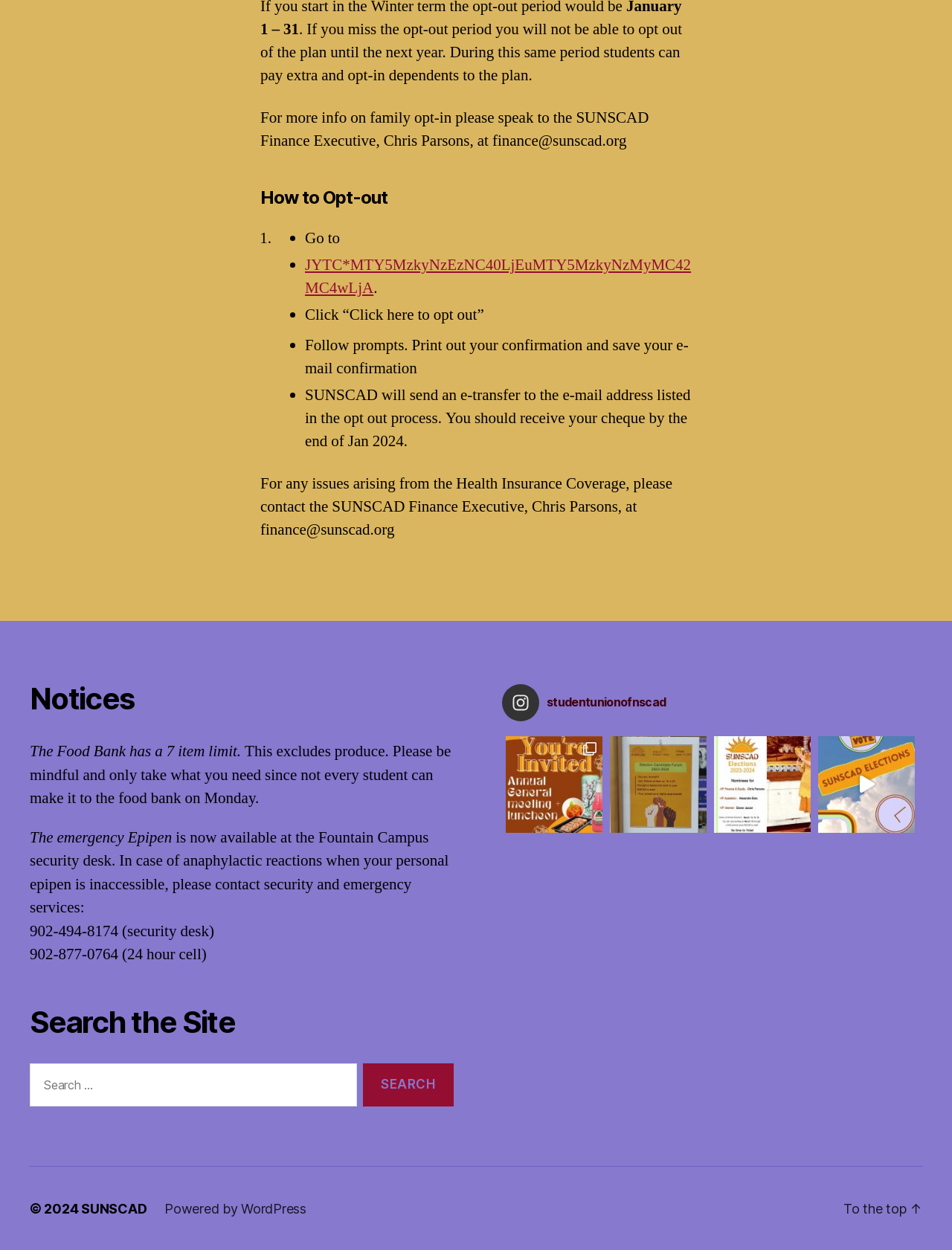What is the limit for the Food Bank?
Give a single word or phrase as your answer by examining the image.

7 items